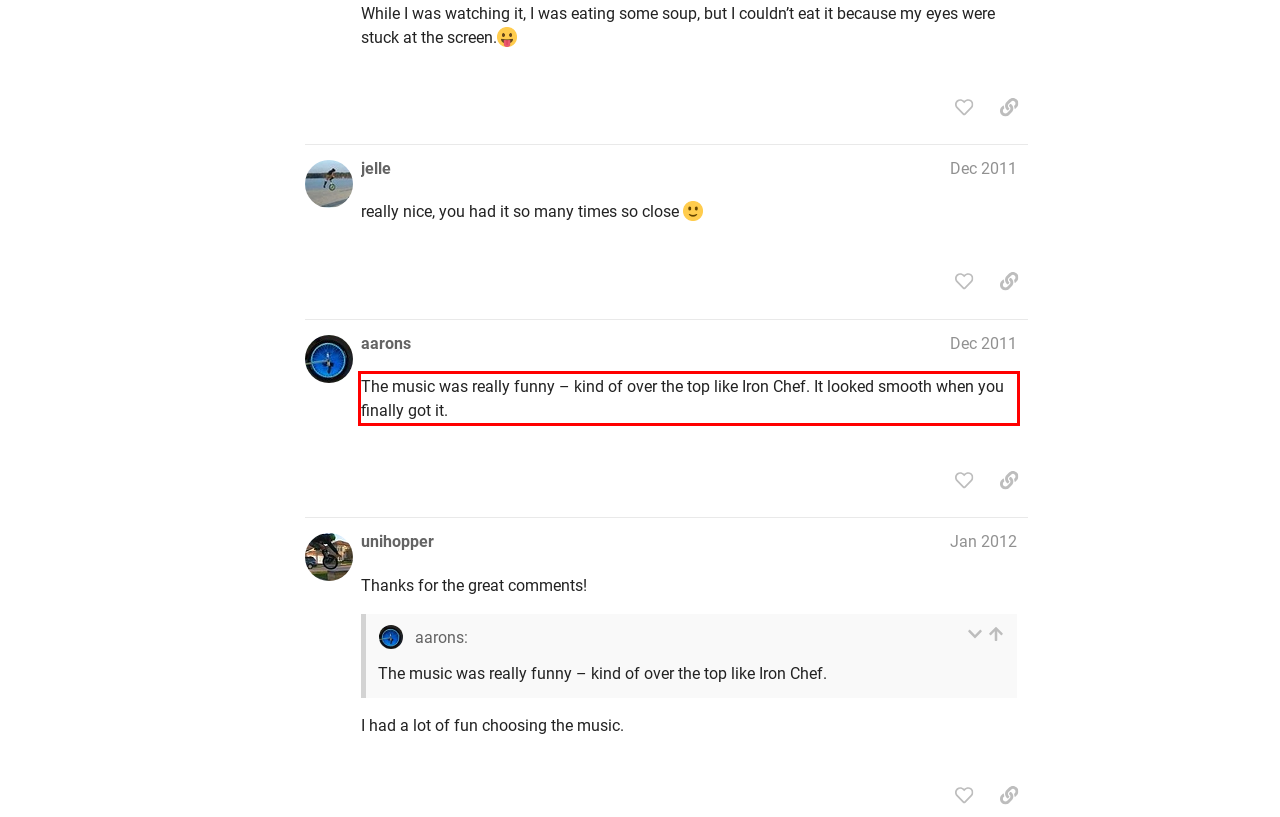Using the provided screenshot, read and generate the text content within the red-bordered area.

The music was really funny – kind of over the top like Iron Chef. It looked smooth when you finally got it.